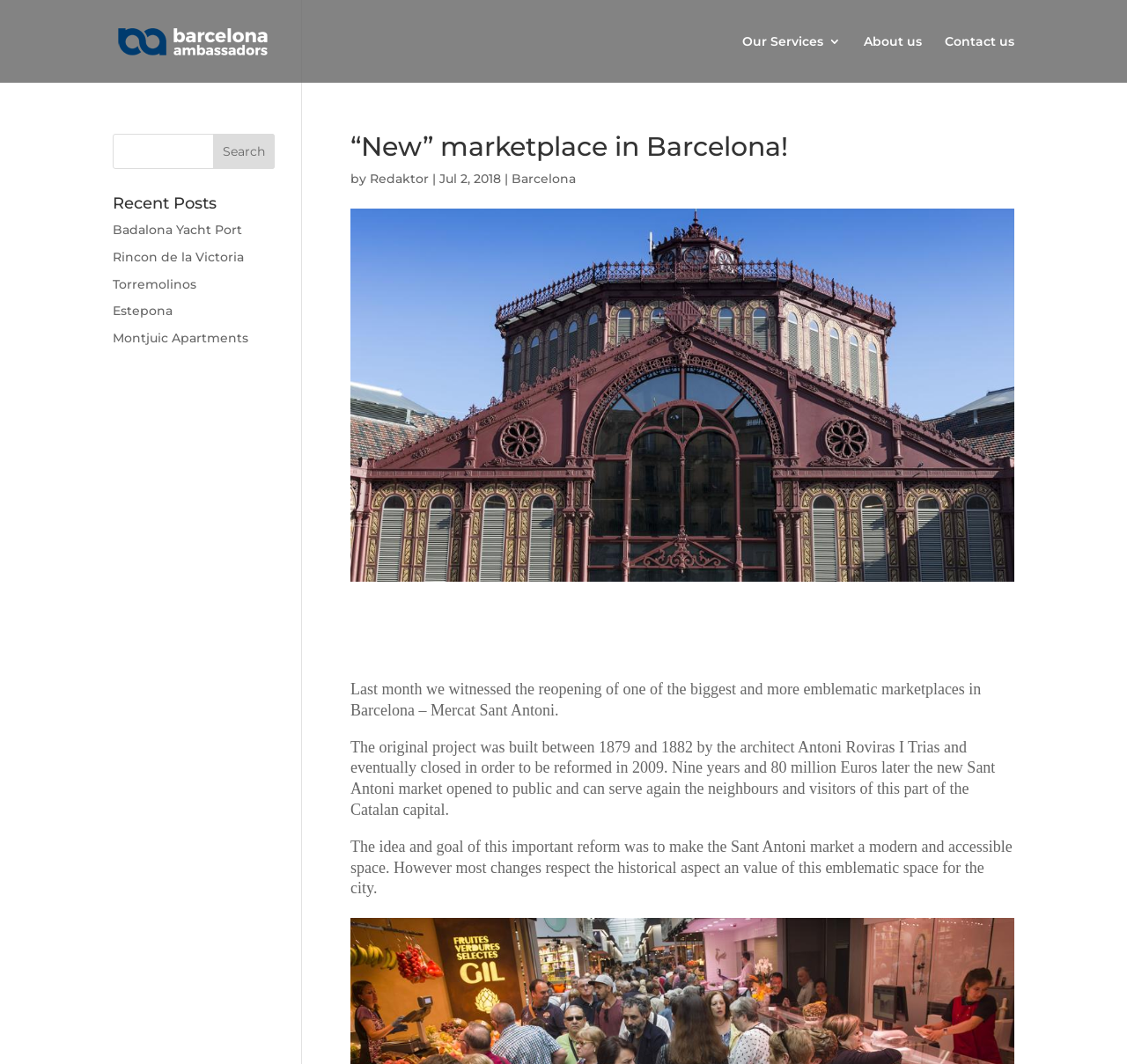Find the bounding box coordinates of the element's region that should be clicked in order to follow the given instruction: "Click the Startpage link". The coordinates should consist of four float numbers between 0 and 1, i.e., [left, top, right, bottom].

None